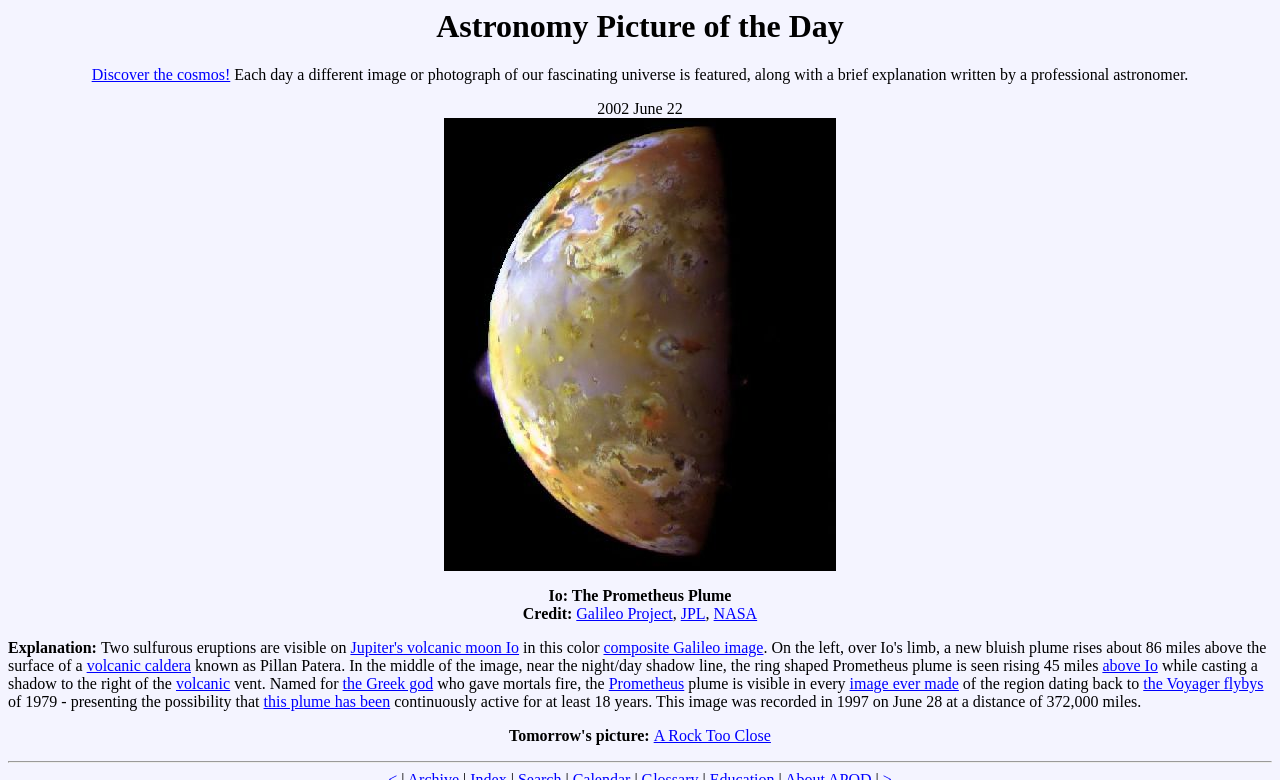Answer this question using a single word or a brief phrase:
When was the image recorded?

1997 on June 28